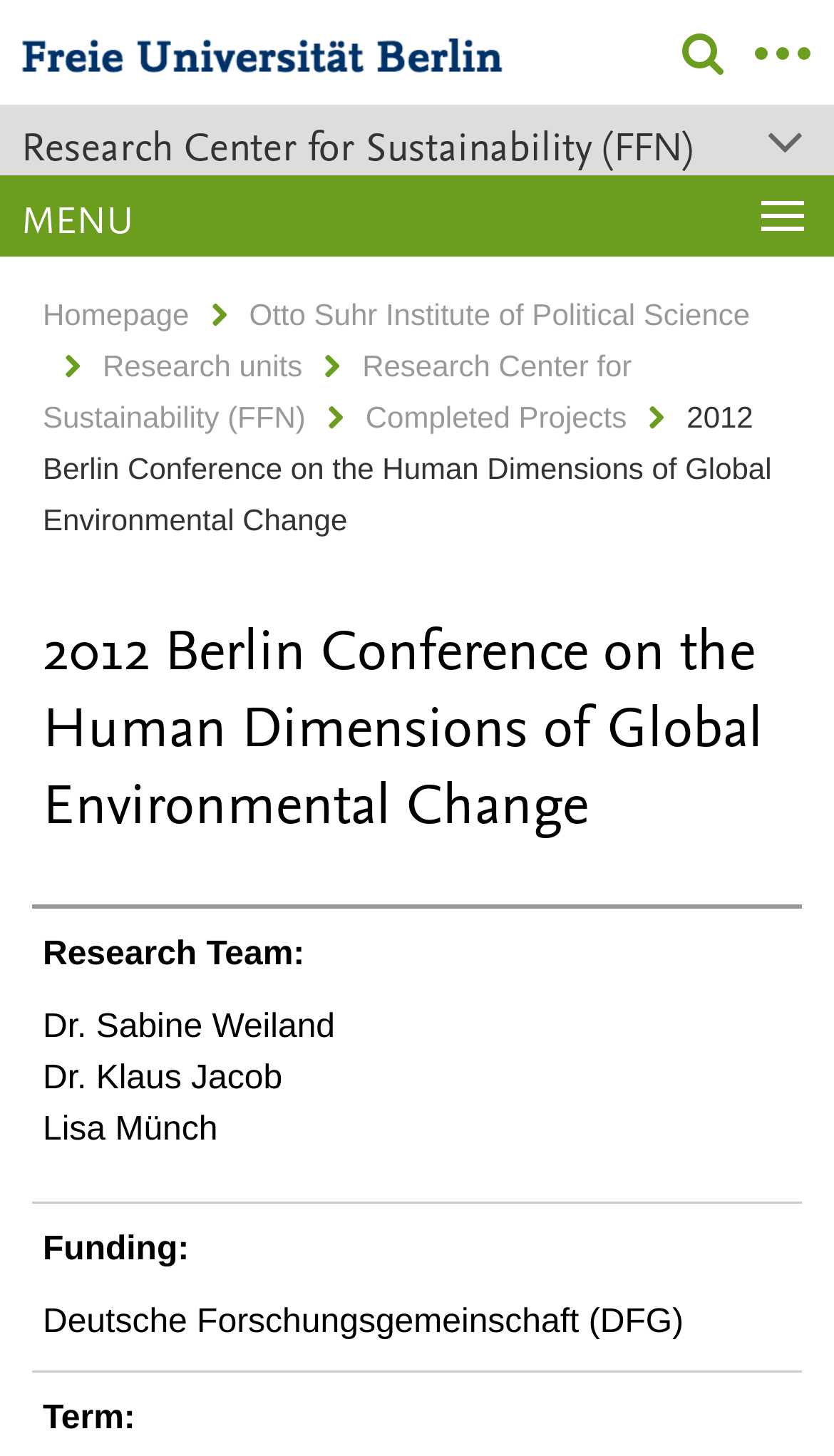Locate the bounding box coordinates of the element that needs to be clicked to carry out the instruction: "Click on Hyper Malawi". The coordinates should be given as four float numbers ranging from 0 to 1, i.e., [left, top, right, bottom].

None